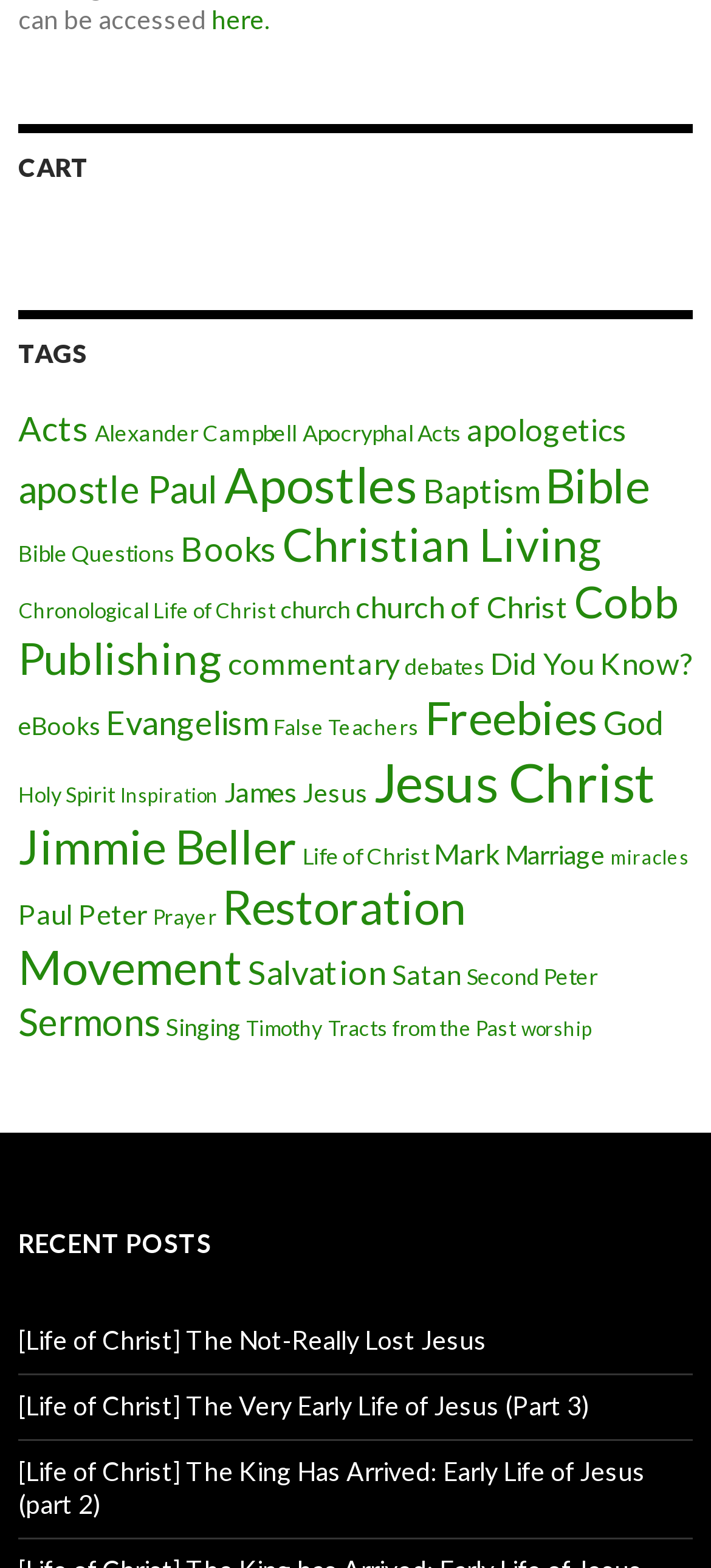Can you identify the bounding box coordinates of the clickable region needed to carry out this instruction: 'Browse the 'TAGS' section'? The coordinates should be four float numbers within the range of 0 to 1, stated as [left, top, right, bottom].

[0.026, 0.198, 0.974, 0.24]